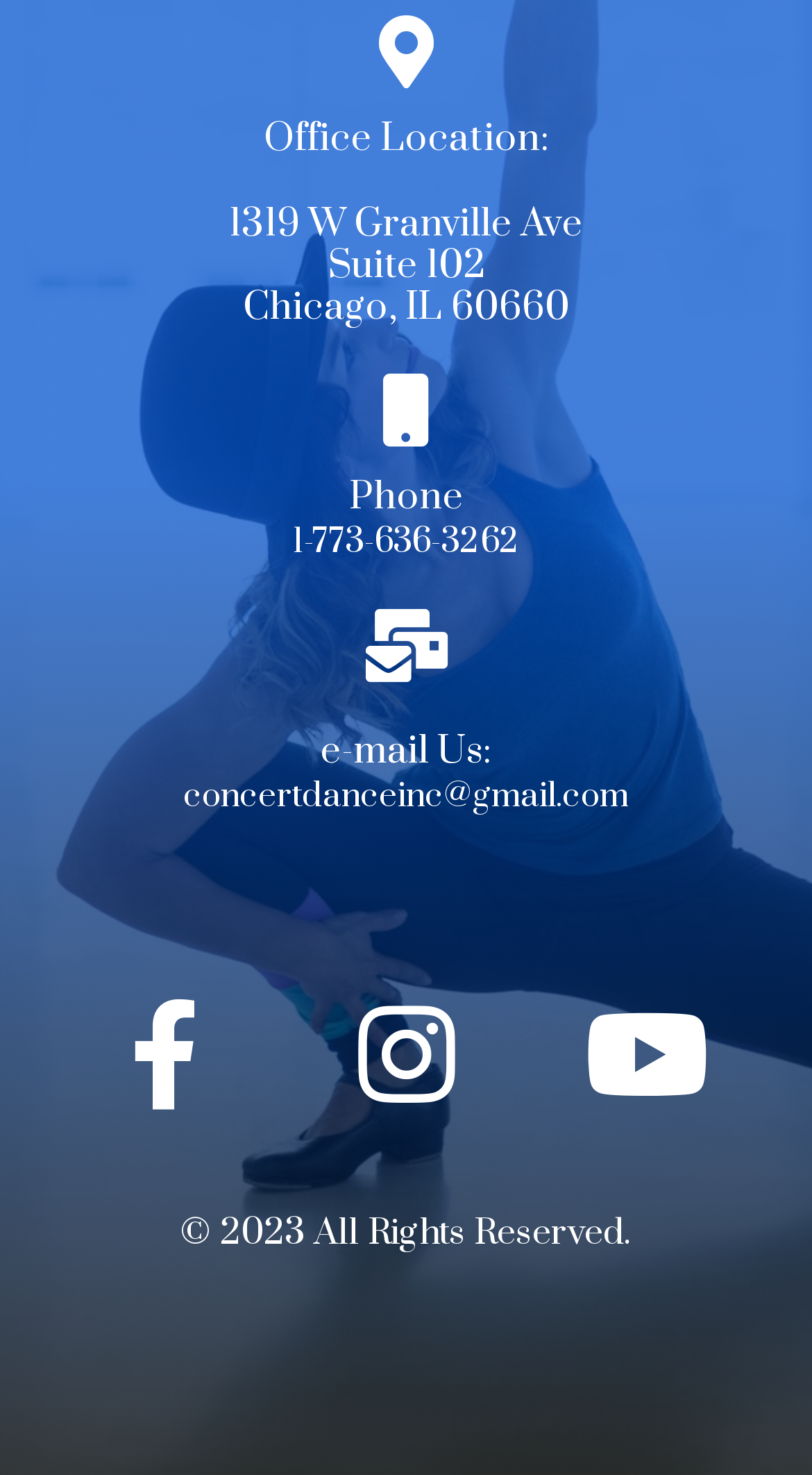What is the email address?
Utilize the image to construct a detailed and well-explained answer.

The email address can be found under the 'e-mail Us:' heading, which is located below the phone number. The email address is displayed as a static text element.